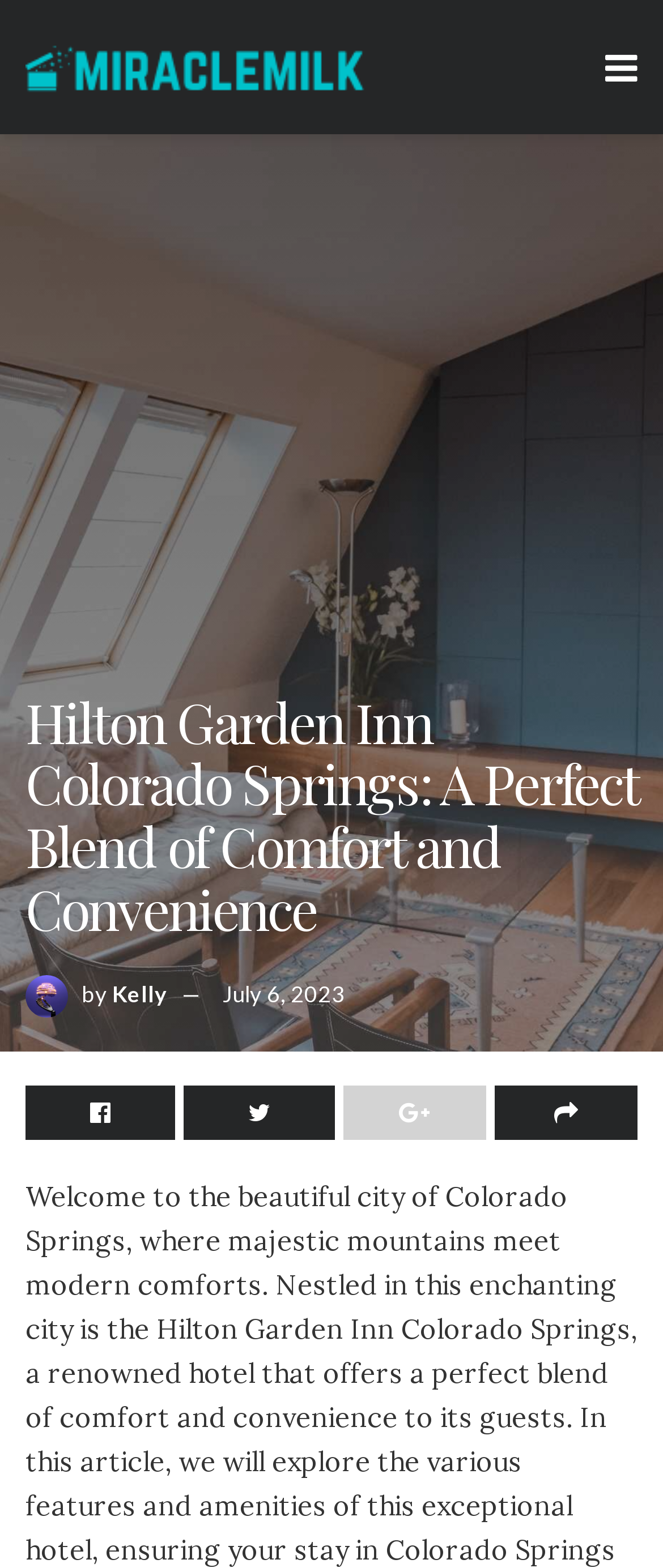How many images are there on the webpage?
Please provide a comprehensive answer based on the details in the screenshot.

There are two images on the webpage, one is the 'Miracle Milk' image and the other is the 'Kelly' image.